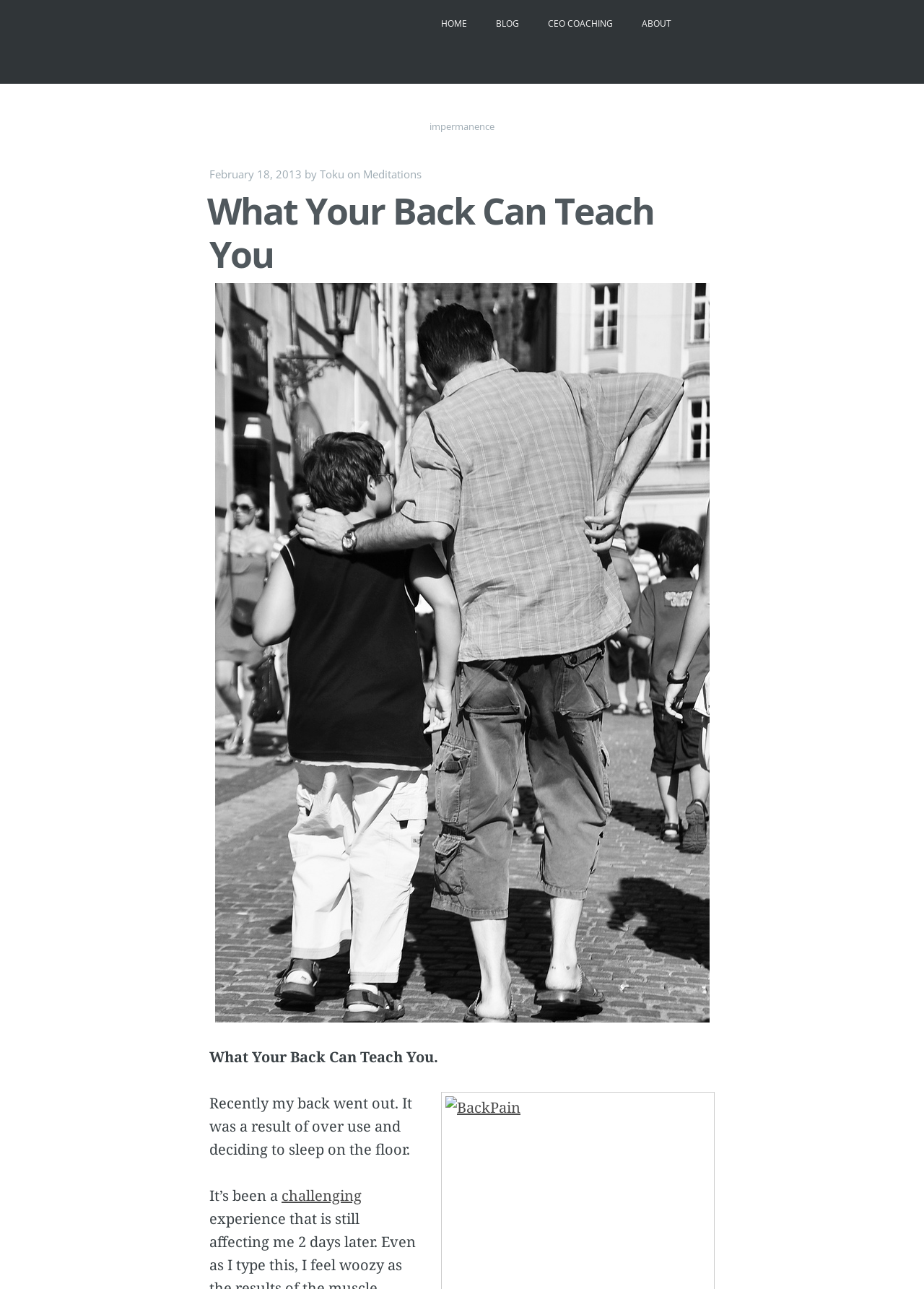Look at the image and write a detailed answer to the question: 
What is the date of the blog post?

The date of the blog post can be found in the metadata, where it says 'February 18, 2013'. This indicates that the blog post was published on this date.